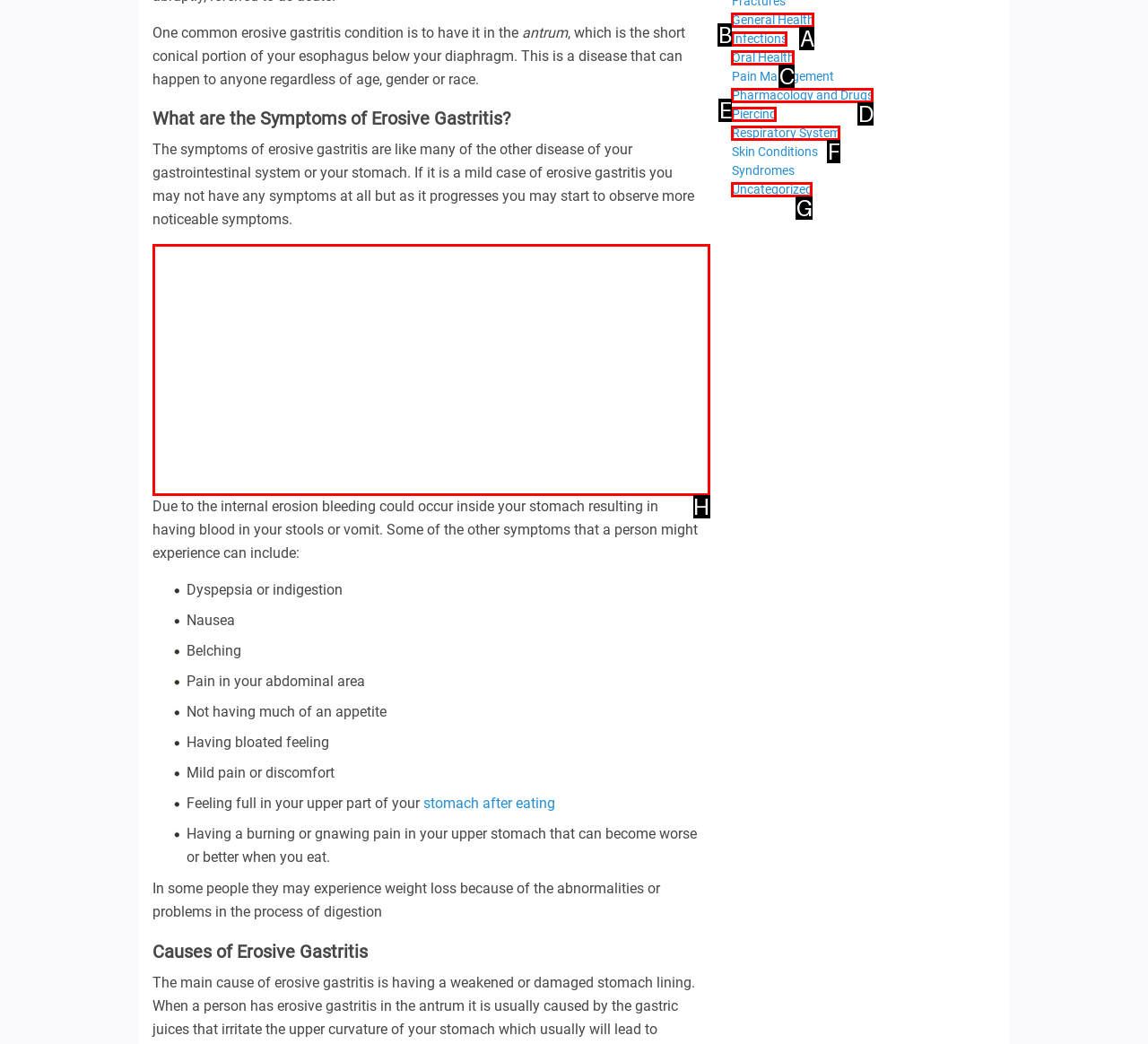Tell me which one HTML element best matches the description: Oral Health Answer with the option's letter from the given choices directly.

C